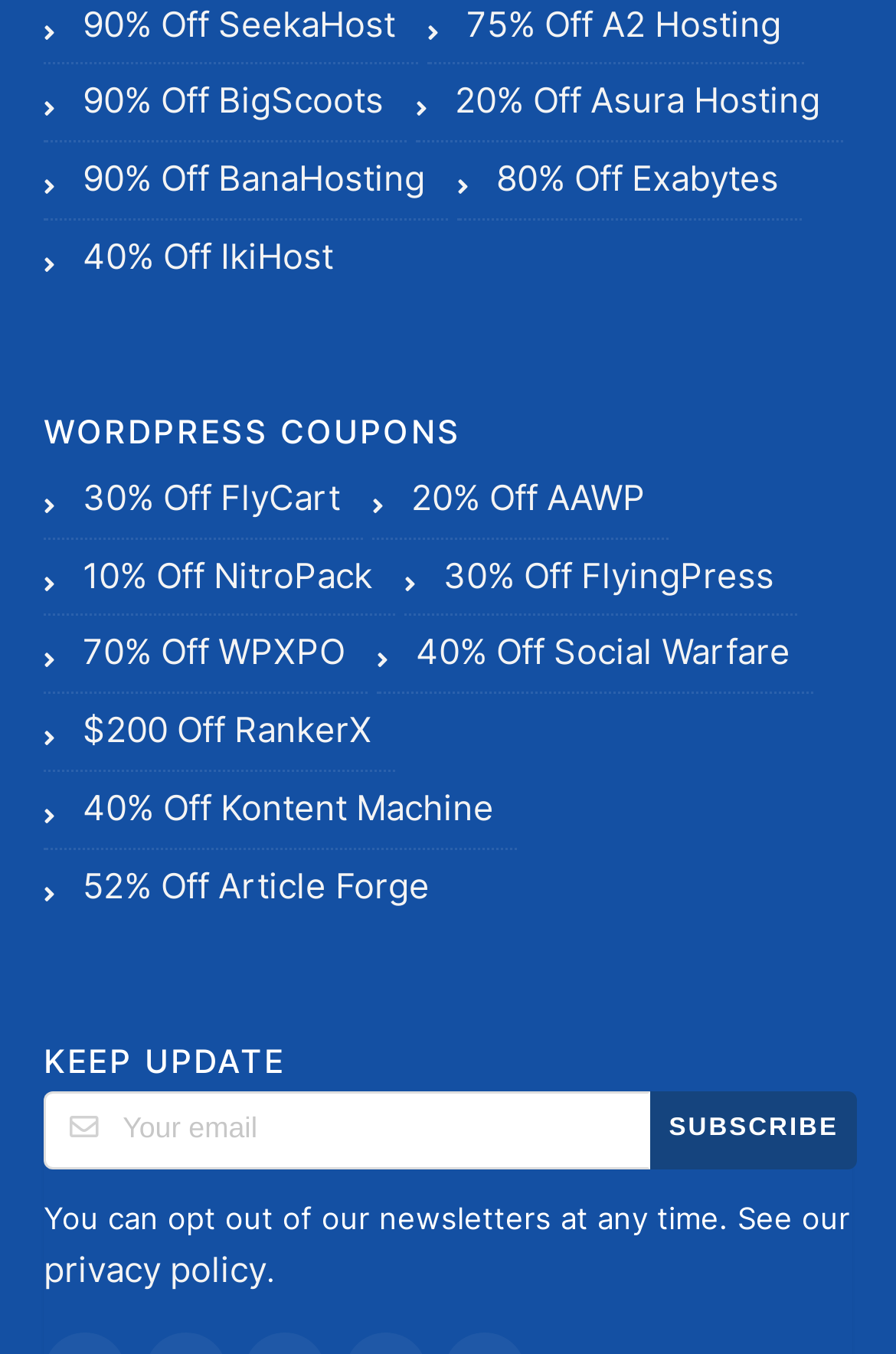Identify the bounding box coordinates for the element you need to click to achieve the following task: "Subscribe". Provide the bounding box coordinates as four float numbers between 0 and 1, in the form [left, top, right, bottom].

[0.747, 0.823, 0.936, 0.844]